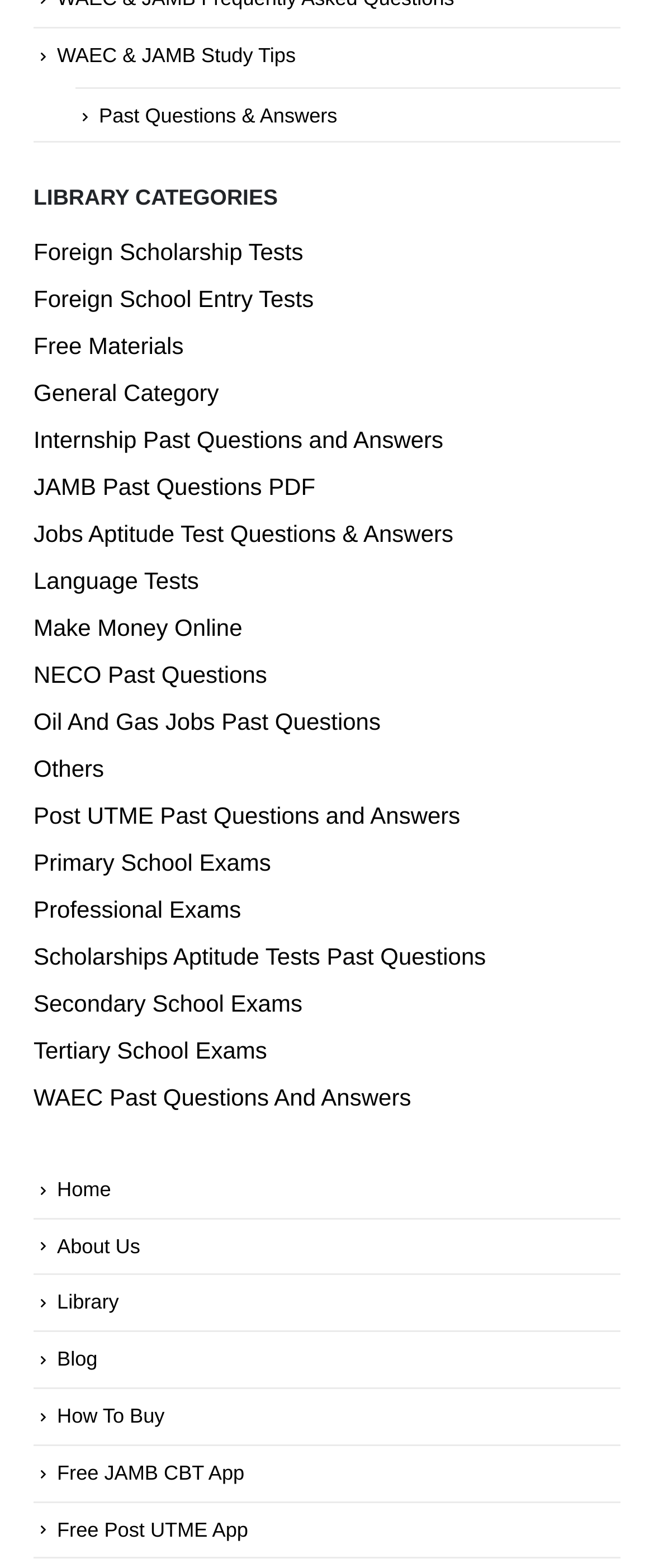Highlight the bounding box coordinates of the element that should be clicked to carry out the following instruction: "Go to Home page". The coordinates must be given as four float numbers ranging from 0 to 1, i.e., [left, top, right, bottom].

[0.087, 0.751, 0.17, 0.766]